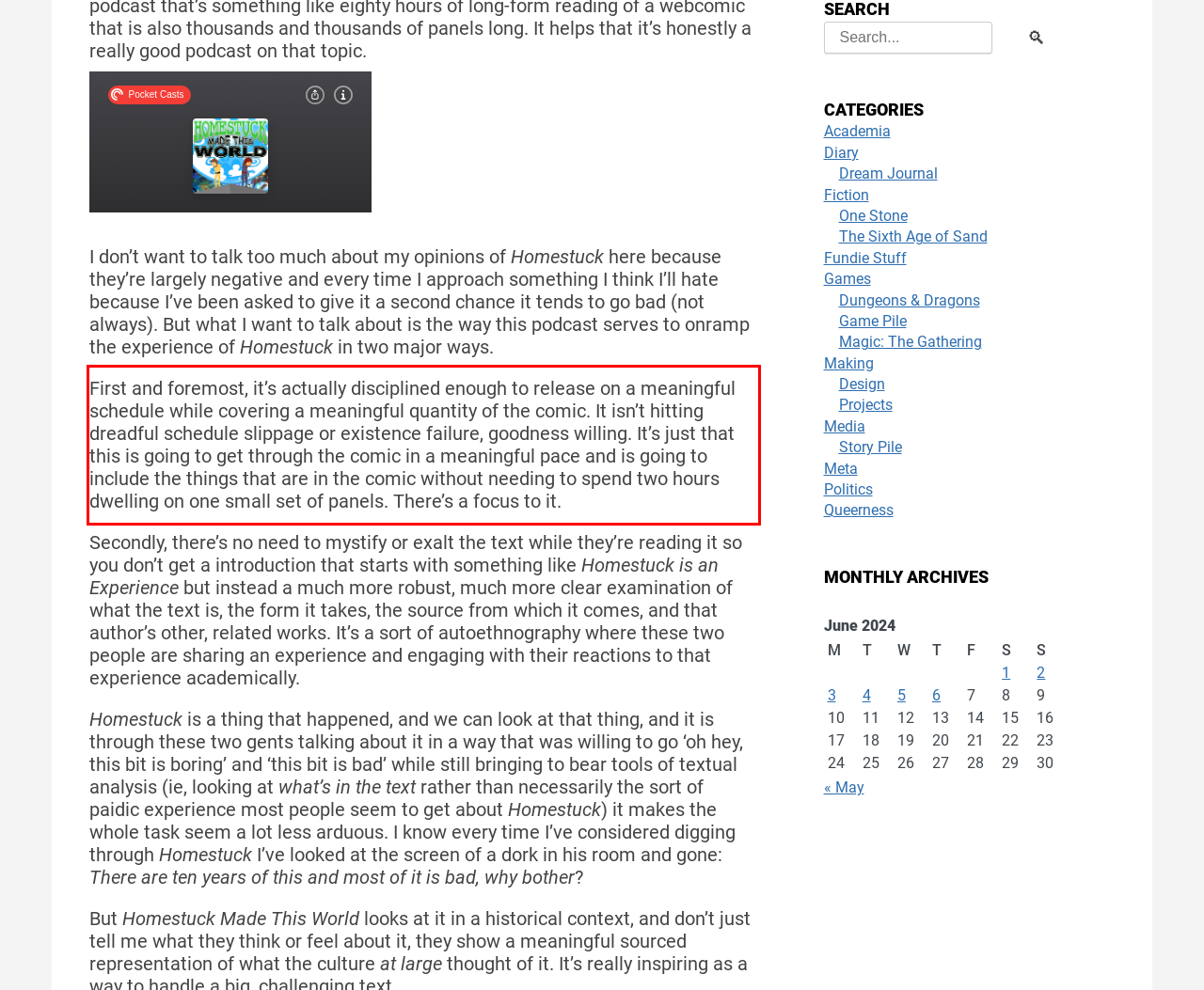Given a screenshot of a webpage with a red bounding box, please identify and retrieve the text inside the red rectangle.

First and foremost, it’s actually disciplined enough to release on a meaningful schedule while covering a meaningful quantity of the comic. It isn’t hitting dreadful schedule slippage or existence failure, goodness willing. It’s just that this is going to get through the comic in a meaningful pace and is going to include the things that are in the comic without needing to spend two hours dwelling on one small set of panels. There’s a focus to it.